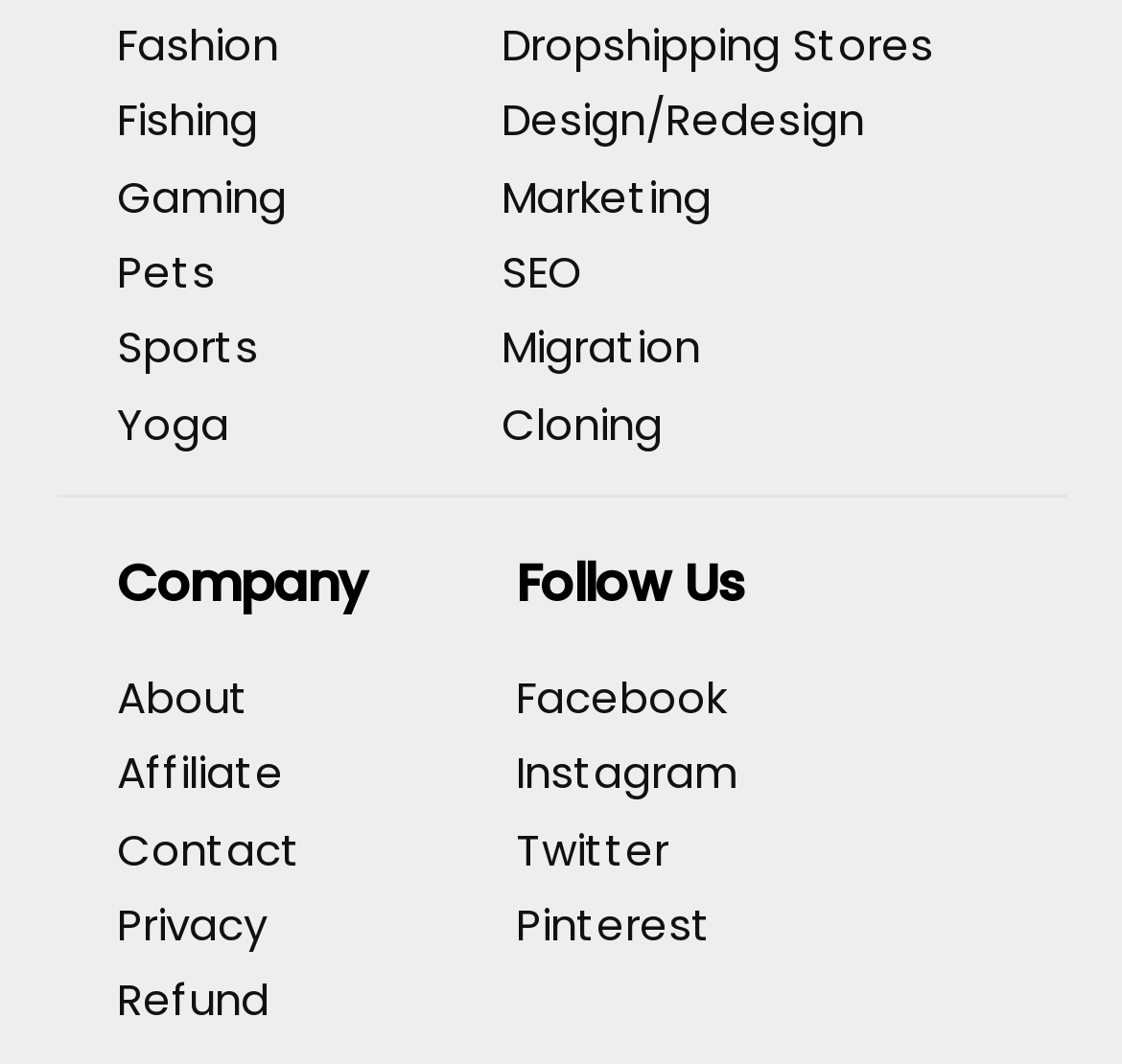Find the bounding box coordinates for the element that must be clicked to complete the instruction: "Click on Fashion". The coordinates should be four float numbers between 0 and 1, indicated as [left, top, right, bottom].

[0.104, 0.013, 0.248, 0.07]